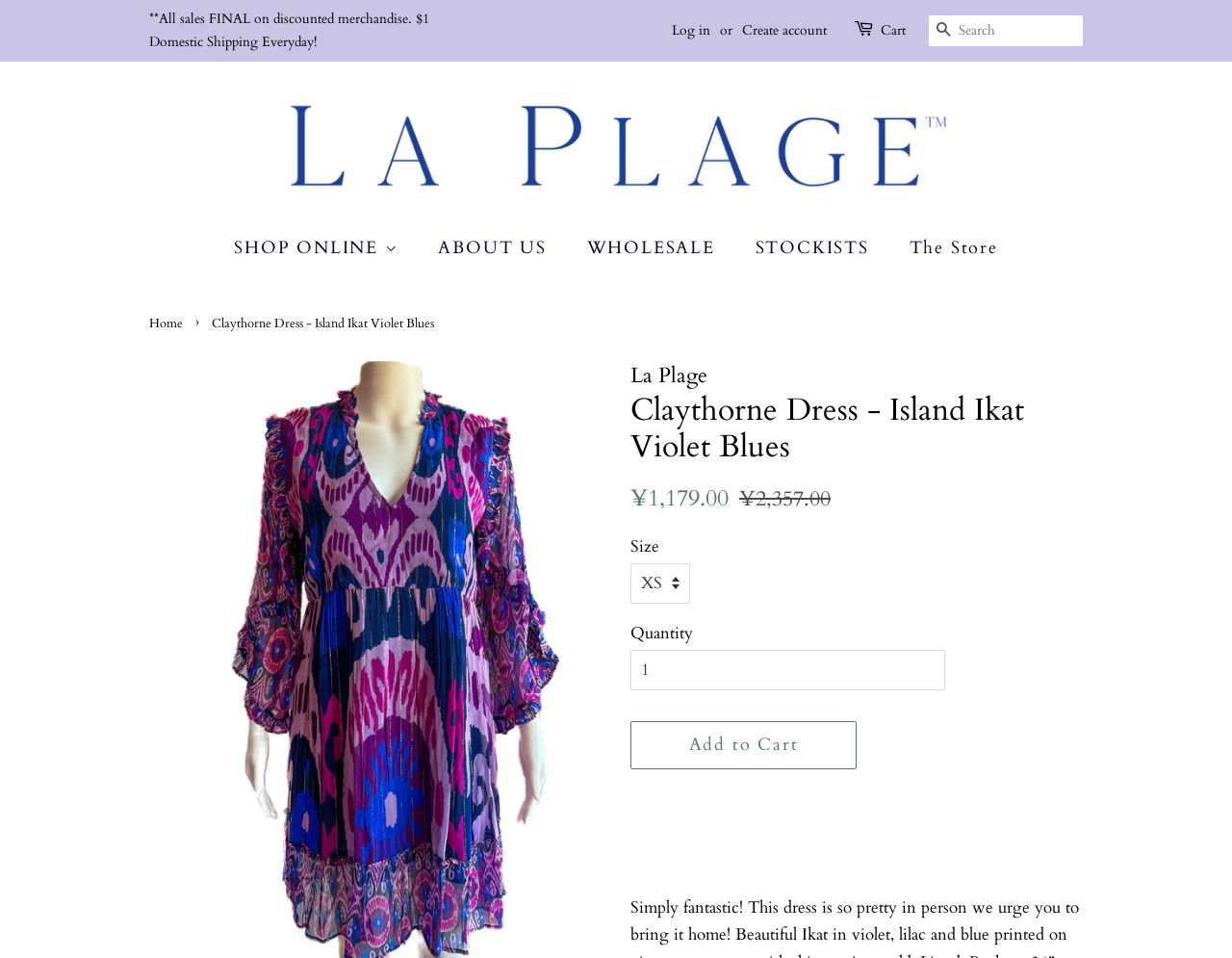Construct a comprehensive description capturing every detail on the webpage.

This webpage is an e-commerce product page for a dress called "Claythorne Dress - Island Ikat Violet Blues" from the brand "La Plage". At the top, there is a navigation bar with links to "All sales FINAL on discounted merchandise", "Log in", "Create account", and "Cart". On the right side of the navigation bar, there is a search box with a "Search" button.

Below the navigation bar, there is a logo of "La Plage" with a link to the brand's homepage. Next to the logo, there is a menu with links to various categories such as "SHOP ONLINE", "New Arrivals!", "Dresses", "Tops", and "Sale!".

The main content of the page is dedicated to the product description. There is a heading with the product name, followed by a brief description of the dress. Below the description, there are details about the product, including the regular price, sale price, and size options. The user can select the size and quantity of the product using a combobox and spinbutton, respectively. There is also an "Add to Cart" button to add the product to the shopping cart.

On the top-right corner of the page, there is a breadcrumb navigation showing the path from the homepage to the current product page.